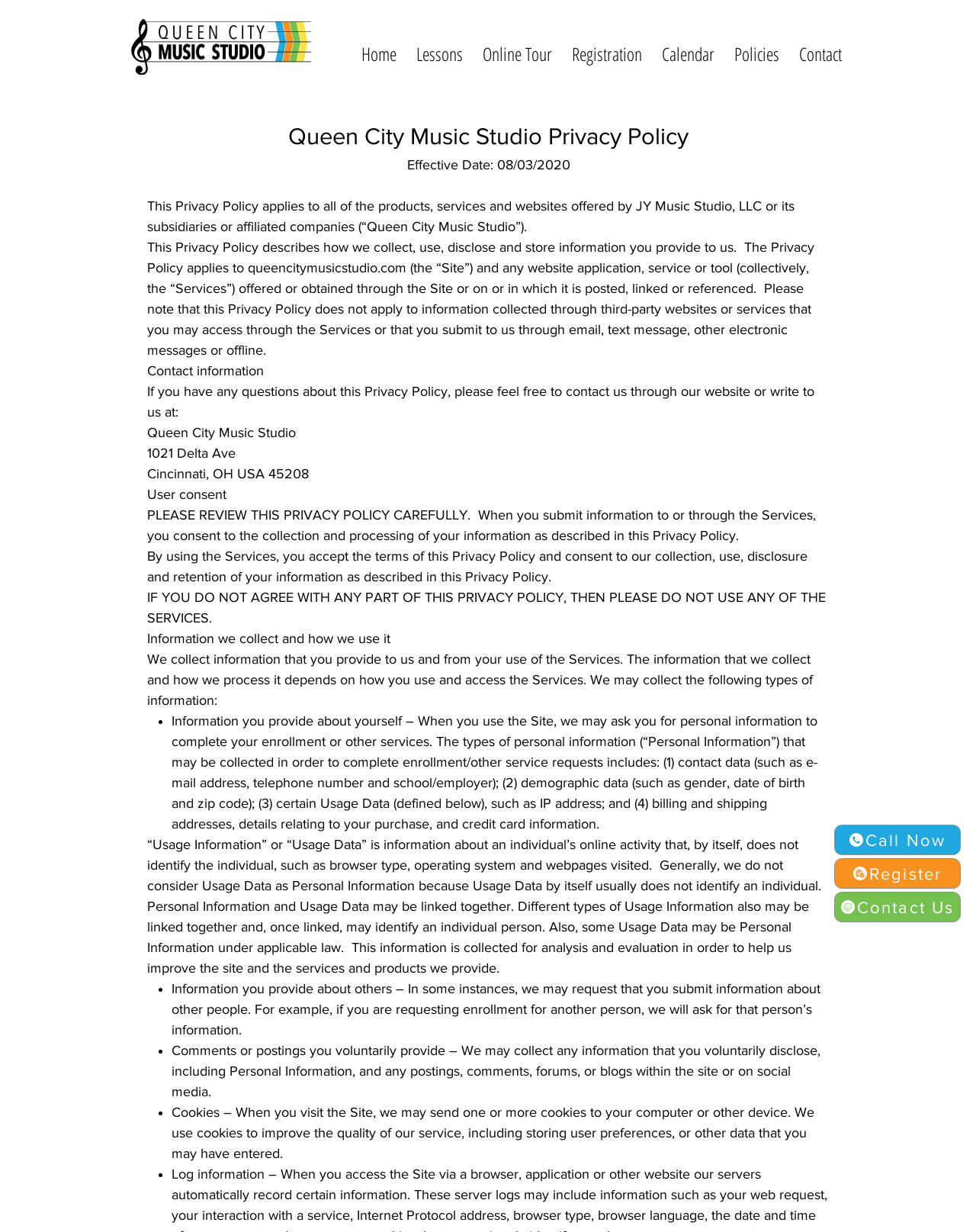Locate the bounding box coordinates of the item that should be clicked to fulfill the instruction: "Click on Contact Us".

[0.855, 0.724, 0.984, 0.749]